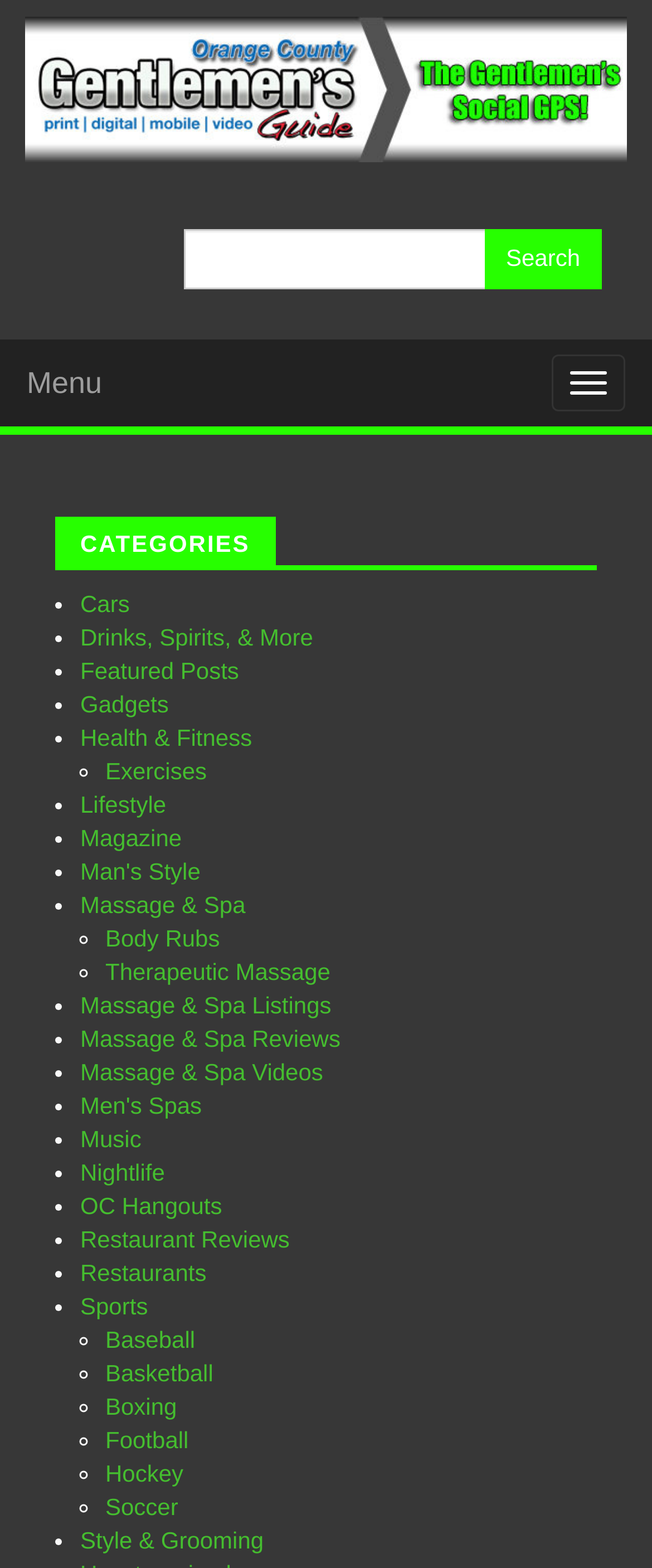Offer an extensive depiction of the webpage and its key elements.

The webpage is titled "Reach VIP & Upscale Men In Orange County - Gentlemen's Guide OC" and has a prominent link to "Gentlemen's Guide OC" at the top left corner, accompanied by an image with the same name. Below this, there is a search bar with a label "Search for:" and a button to initiate the search.

To the top right, there is a button to toggle navigation, and adjacent to it is a menu with the label "Menu". The menu contains a list of categories, including "Cars", "Drinks, Spirits, & More", "Featured Posts", and many others, each with a bullet point marker. Some of these categories have subcategories, denoted by a circle marker, such as "Exercises" under "Health & Fitness" and "Body Rubs" under "Massage & Spa".

The webpage appears to be a directory or guide for upscale men in Orange County, with various categories and subcategories related to lifestyle, entertainment, and services. There are no visible images on the page apart from the logo image at the top left corner.